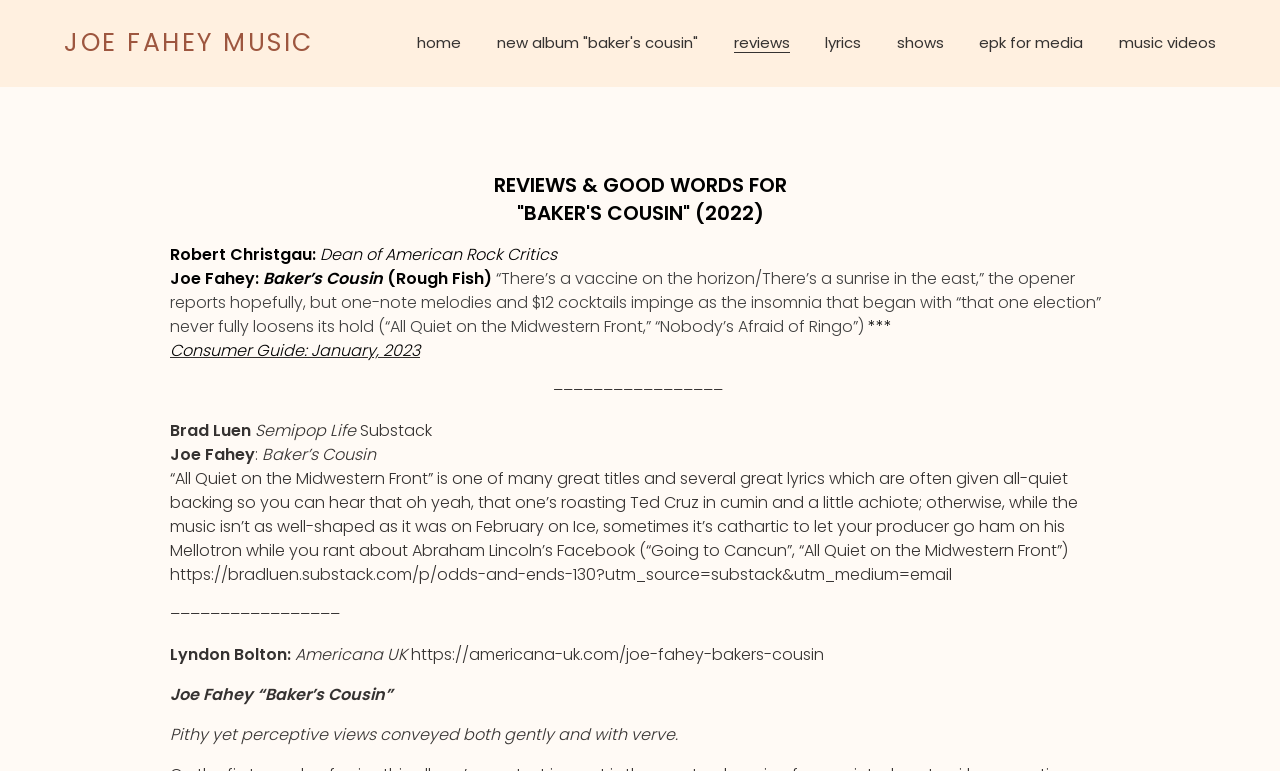Using the elements shown in the image, answer the question comprehensively: What is the name of the website where Brad Luen's review is from?

The name of the website where Brad Luen's review is from can be found in the review section, where his name is mentioned along with the website name 'Semipop Life' and the platform 'Substack'.